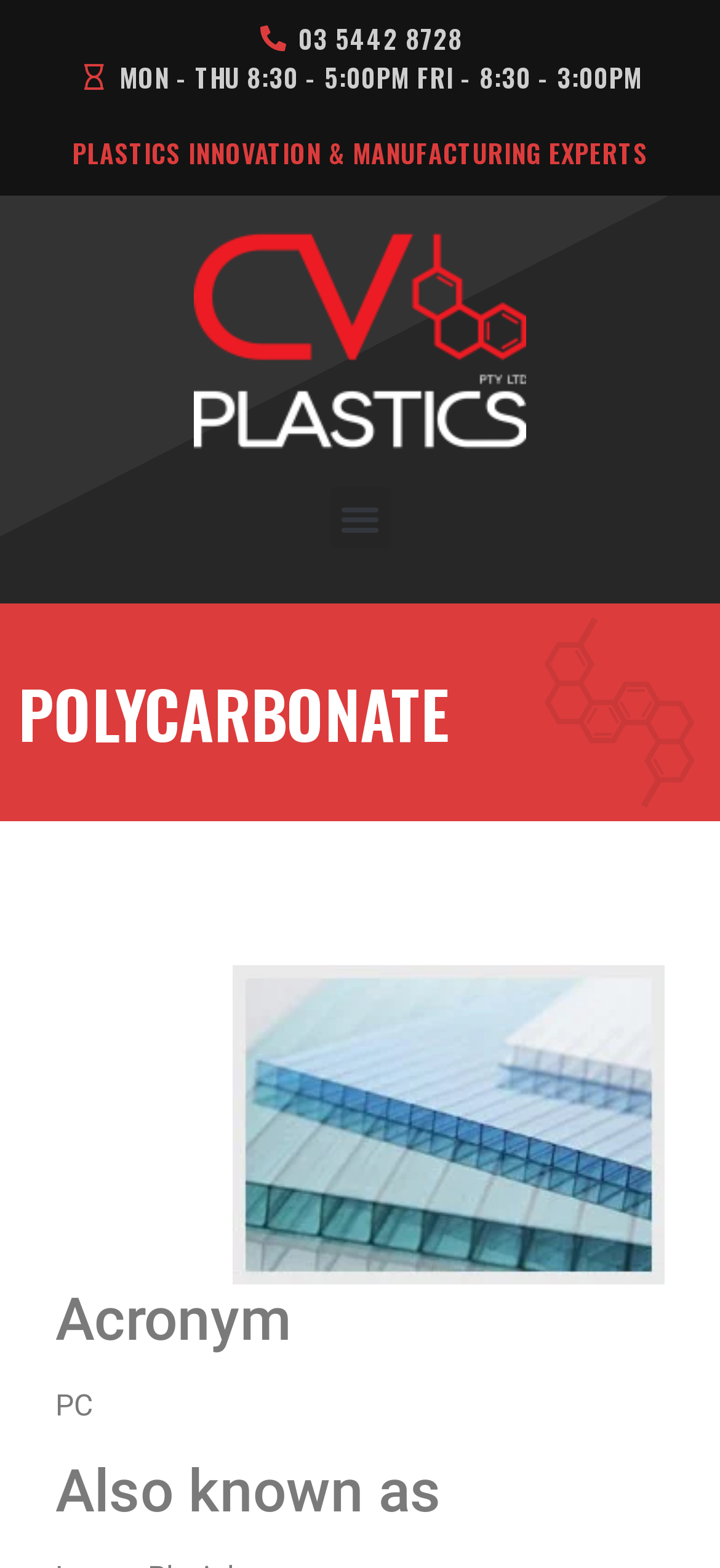What is the abbreviation of Polycarbonate?
From the screenshot, supply a one-word or short-phrase answer.

PC